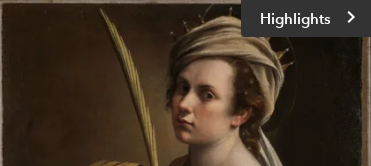Give a one-word or phrase response to the following question: What is the background of the portrait?

Textured and dark